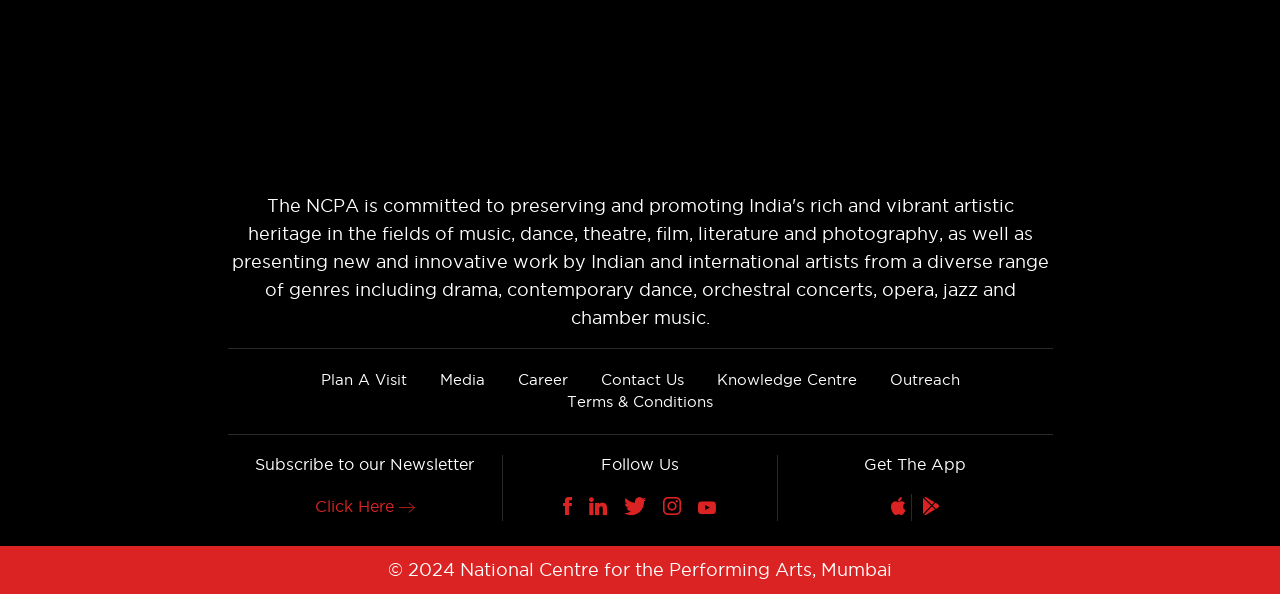What is the heading above the 'Click Here' link?
Using the information from the image, give a concise answer in one word or a short phrase.

Subscribe to our Newsletter